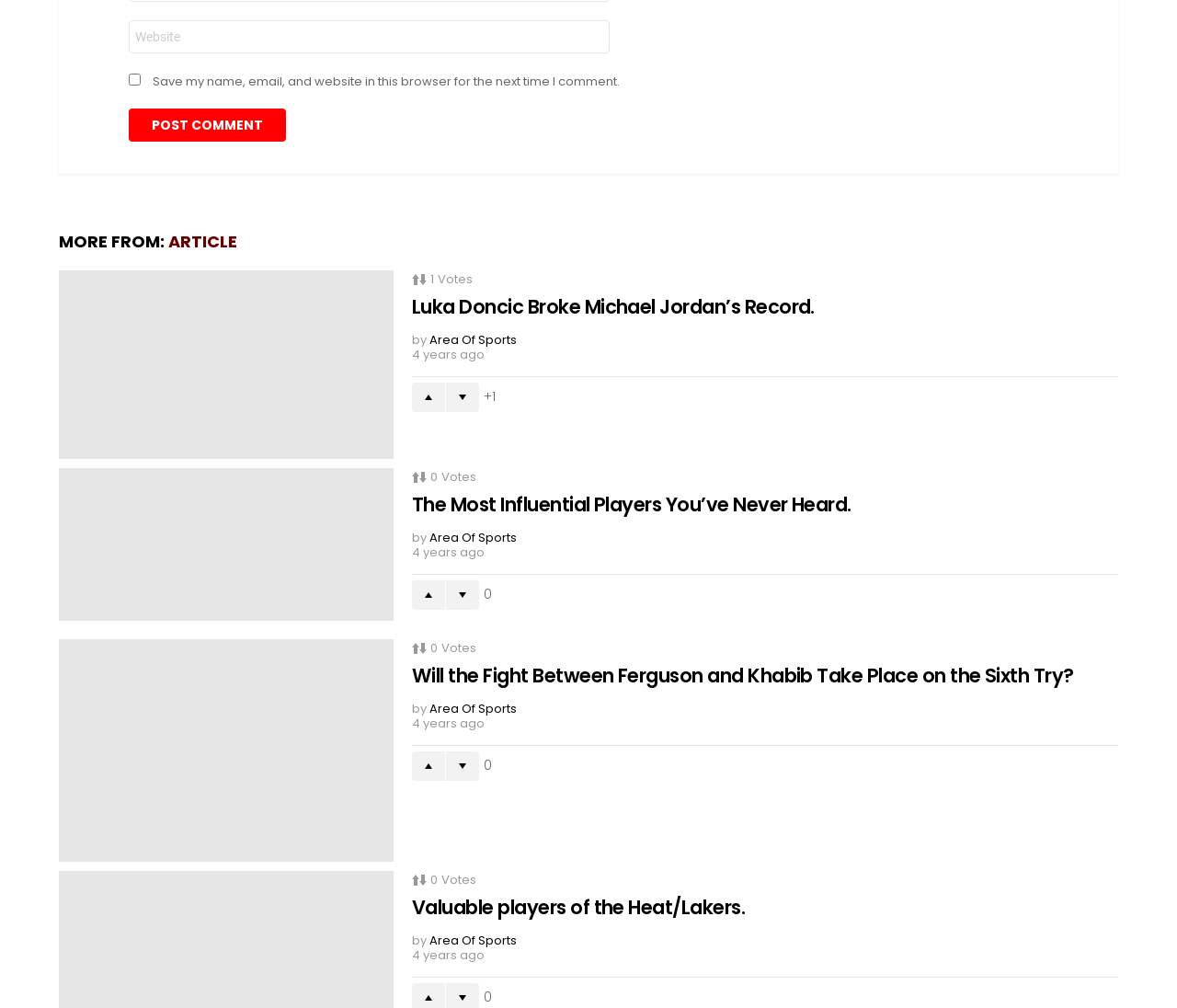From the image, can you give a detailed response to the question below:
What is the function of the 'Upvote' and 'Downvote' links?

The 'Upvote' and 'Downvote' links are located near the article titles and have corresponding 'Votes' counters, suggesting that their function is to allow users to vote on the articles, with 'Upvote' indicating a positive vote and 'Downvote' indicating a negative vote.